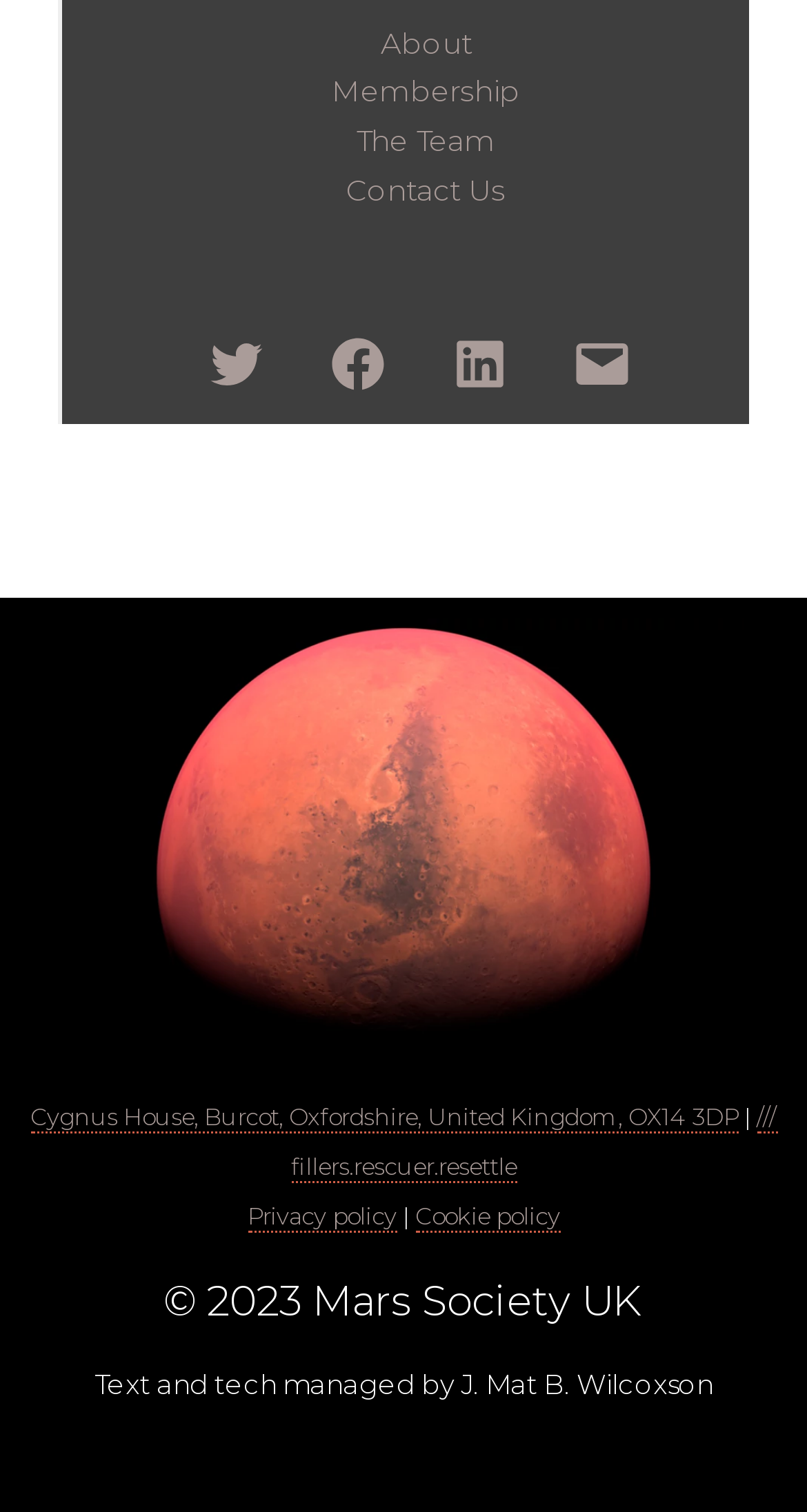Examine the image carefully and respond to the question with a detailed answer: 
What is the image about?

I found the description of the image by looking at the image element with the text 'Mars in part shadow' which is located in the figure element in the complementary section of the webpage.